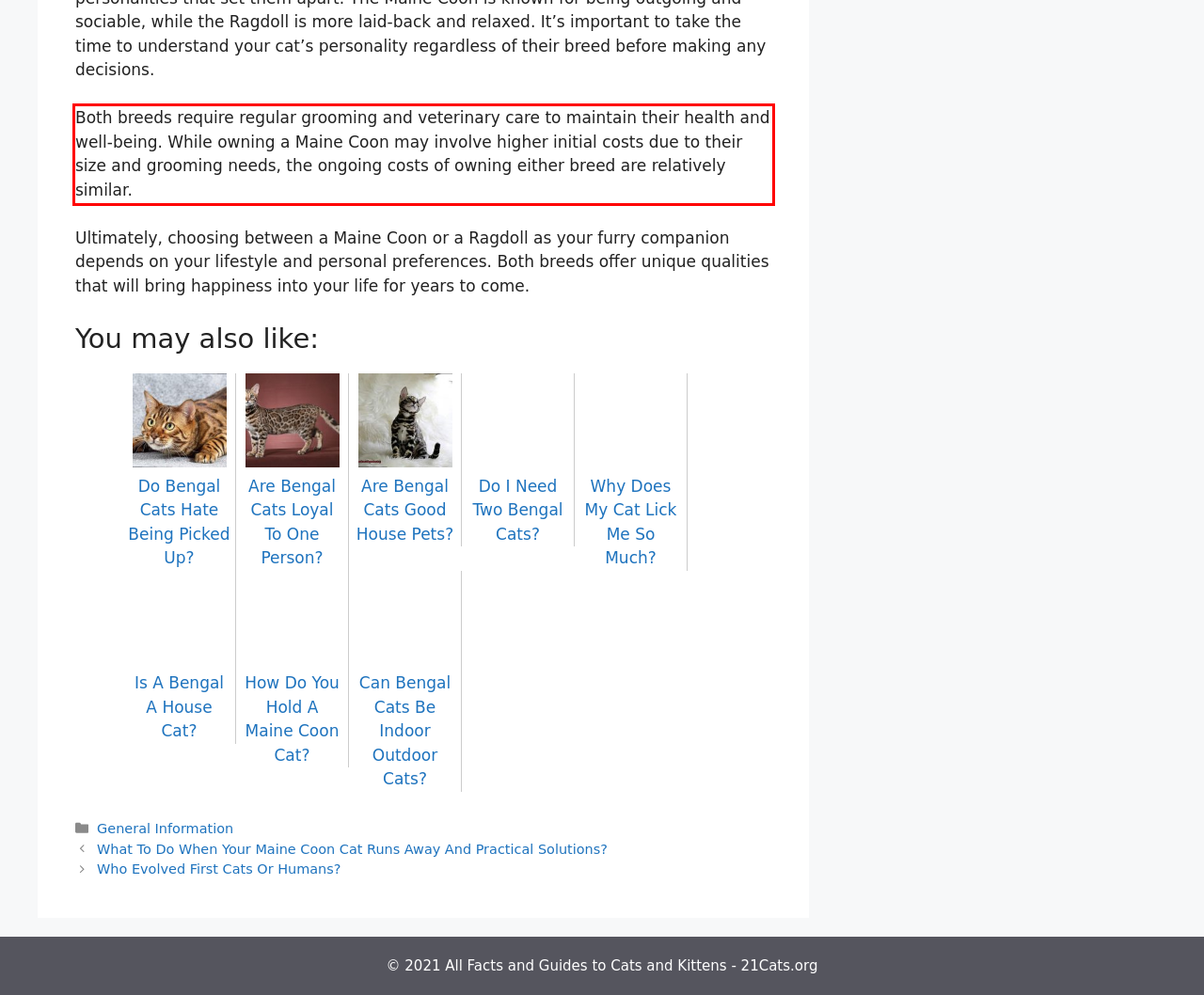Examine the webpage screenshot, find the red bounding box, and extract the text content within this marked area.

Both breeds require regular grooming and veterinary care to maintain their health and well-being. While owning a Maine Coon may involve higher initial costs due to their size and grooming needs, the ongoing costs of owning either breed are relatively similar.